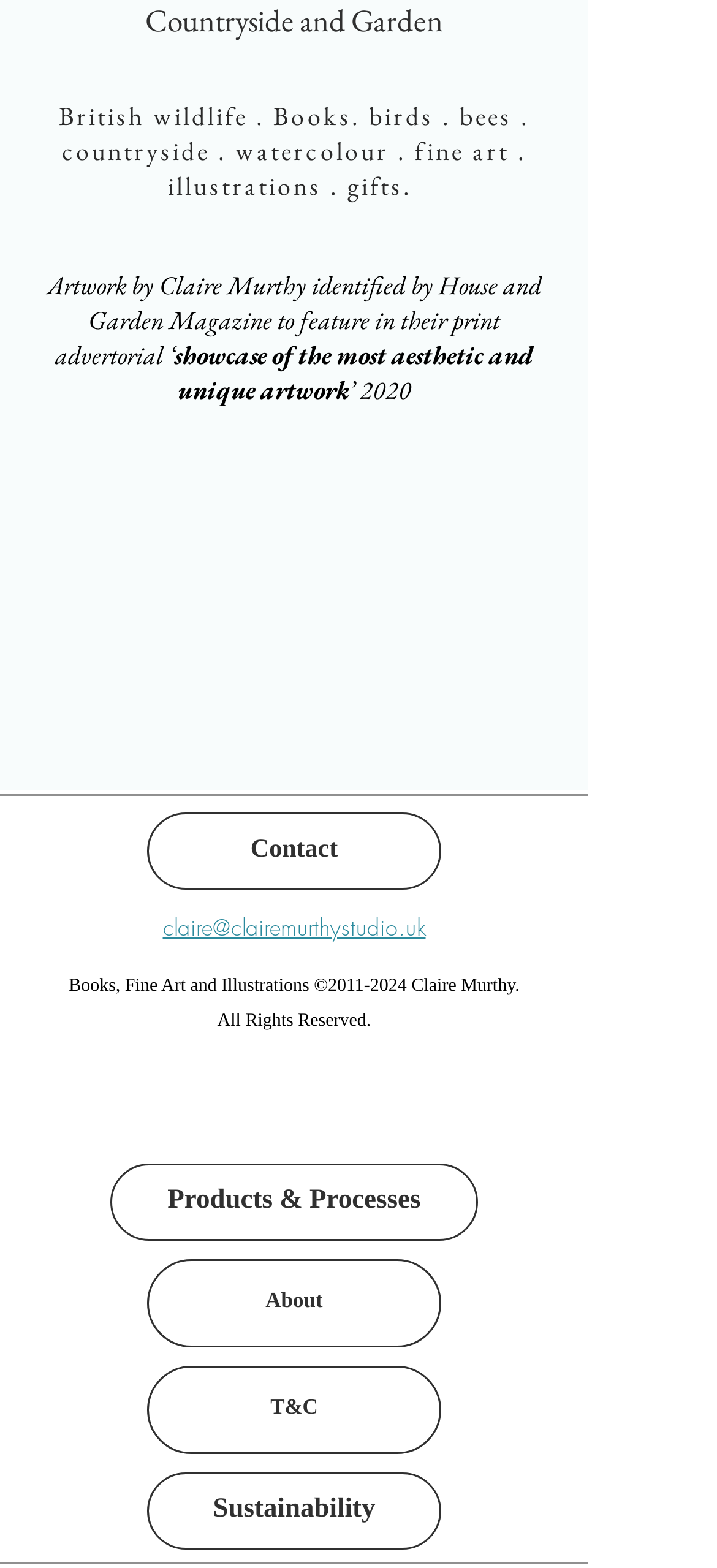Refer to the screenshot and give an in-depth answer to this question: What are the main sections of the website?

The main sections of the website are mentioned in the link elements with the texts 'Contact', 'Products & Processes', 'About', 'T&C', and 'Sustainability' which are likely to be the main navigation sections of the website.